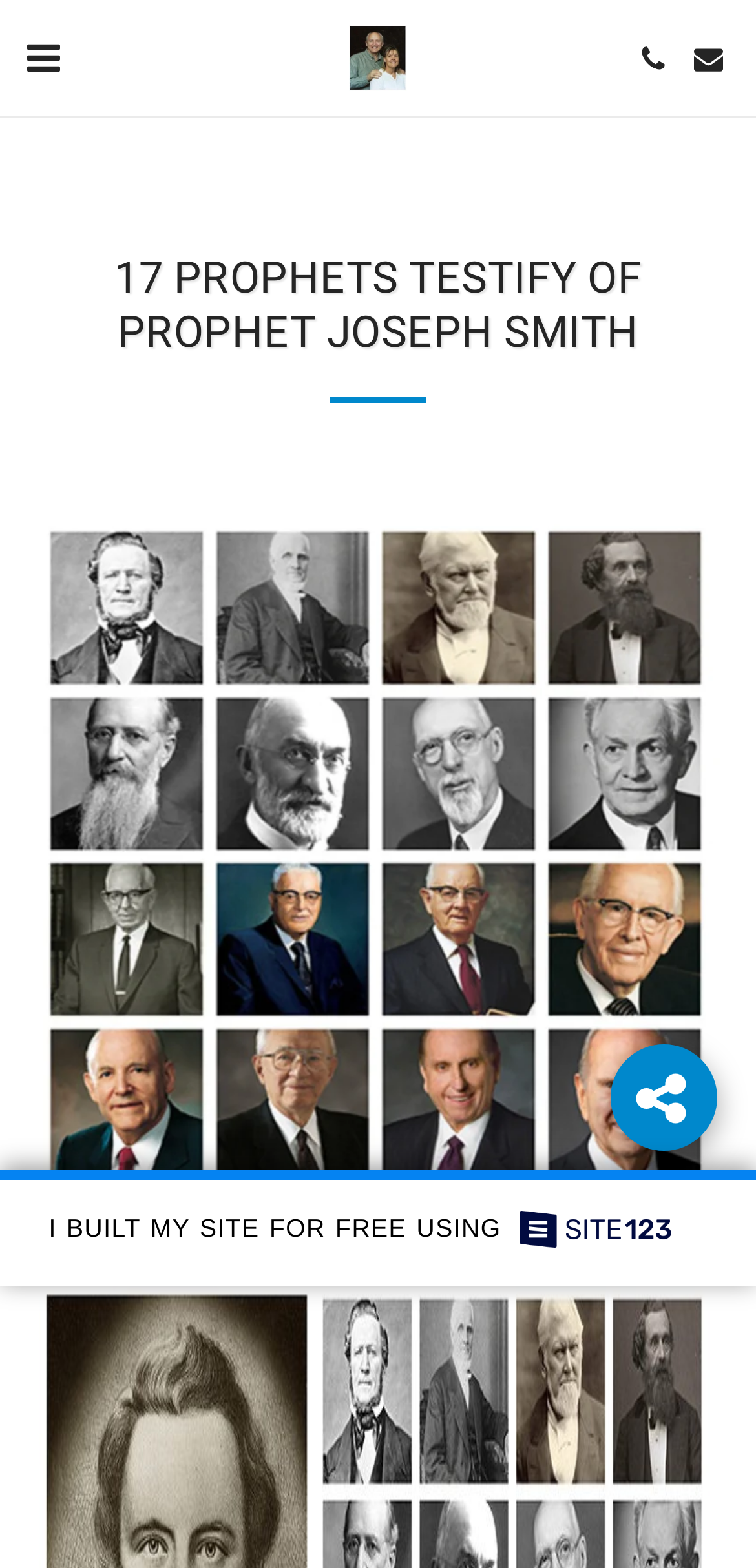What is the position of the image with text '17 PROPHETS TESTIFY OF PROPHET JOSEPH SMITH'? Please answer the question using a single word or phrase based on the image.

top-left